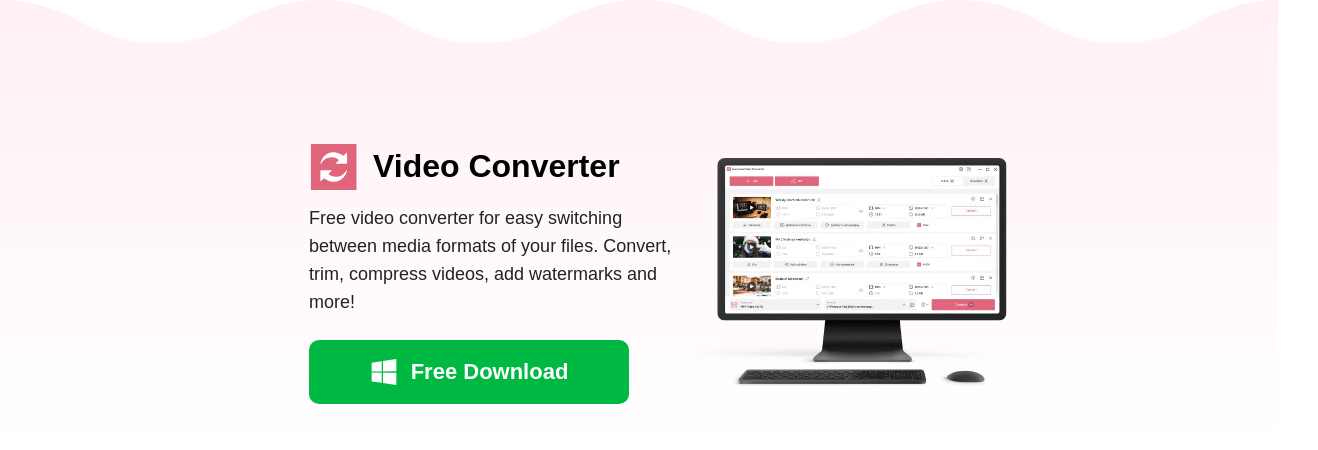Describe the image with as much detail as possible.

The image showcases a user-friendly interface for a free video converter application, prominently displayed on a desktop monitor. The application is designed to facilitate easy switching between various media formats, allowing users to convert, trim, compress videos, and add watermarks effortlessly. Below the monitor, a prominent green button labeled "Free Download" invites users to download the software, emphasizing its accessibility. The overall aesthetic of the image combines a modern design with a soft color palette, enhancing the appeal of the application while clearly communicating its functionalities.